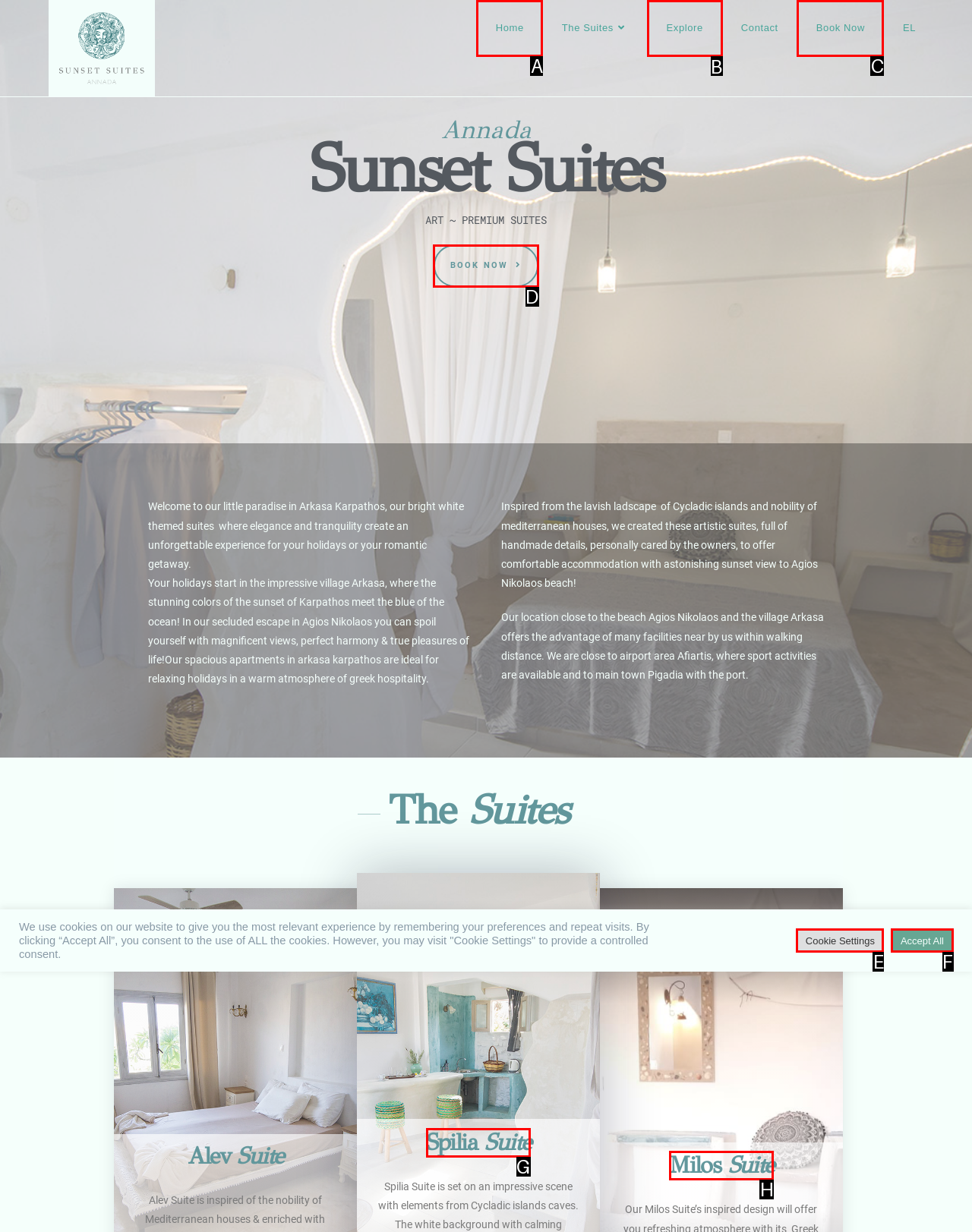Specify which HTML element I should click to complete this instruction: Click the Explore link Answer with the letter of the relevant option.

B